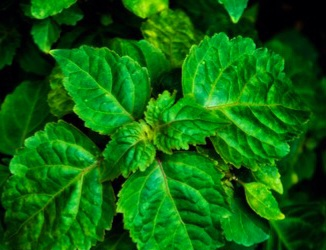Explain what is happening in the image with as much detail as possible.

The image showcases vibrant, lush green leaves of the patchouli plant (Pogostemon cablin), known for its fragrant oil used in perfumery and traditional practices. The leaves are broad and oval-shaped, exhibiting a rich texture and a deep green hue, characteristic of healthy foliage. Patchouli is native to tropical Asia and is cultivated in various regions, including Brazil and Indonesia, highlighting its significance in both cultural and aromatic contexts. The intricate veins and slightly hairy surfaces of the leaves contribute to their visually appealing nature, emphasizing the plant's aromatic properties and its role in enhancing scents, particularly in vintage perfumes.